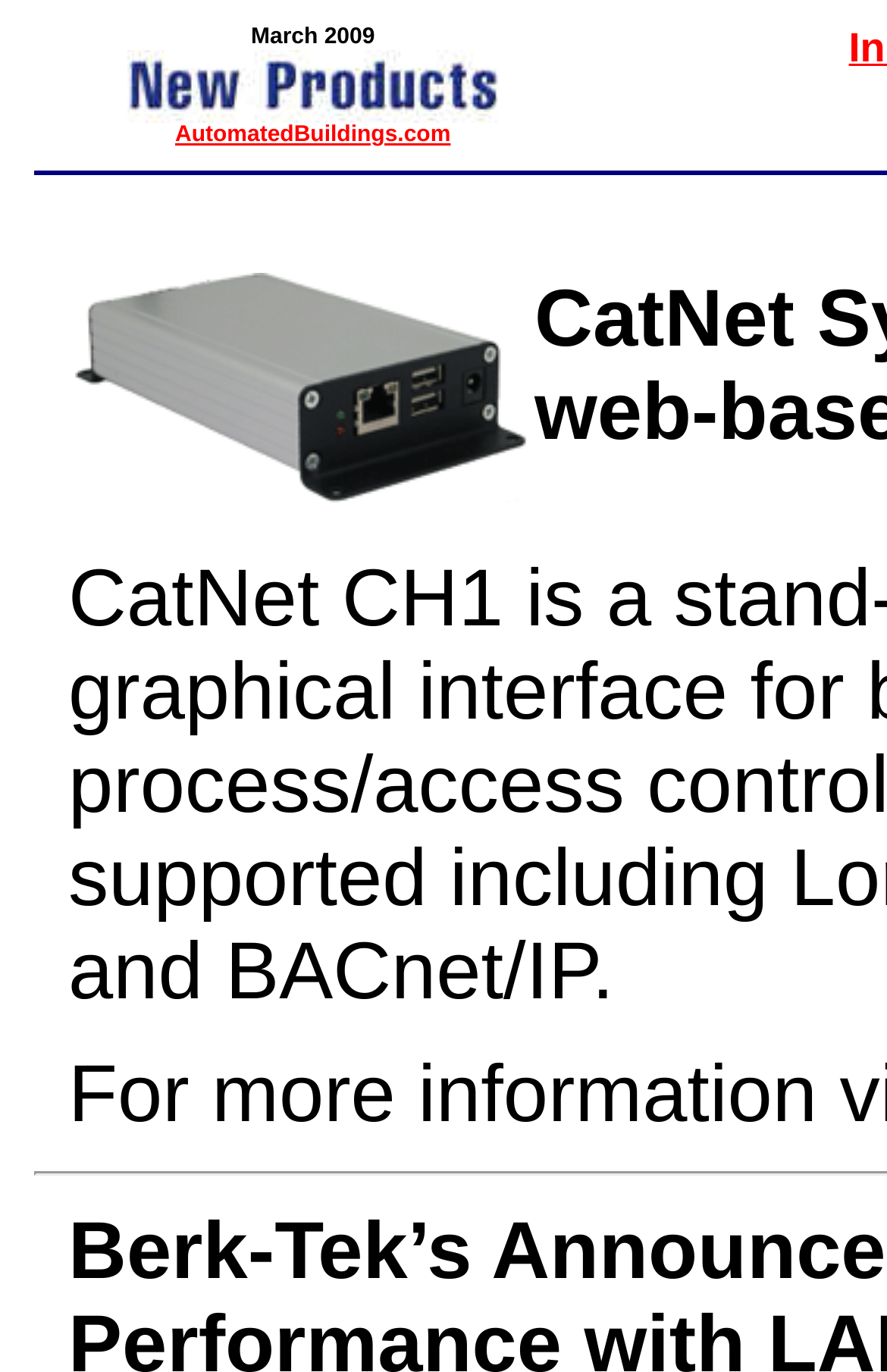Identify the bounding box for the element characterized by the following description: "AutomatedBuildings.com".

[0.197, 0.09, 0.508, 0.108]